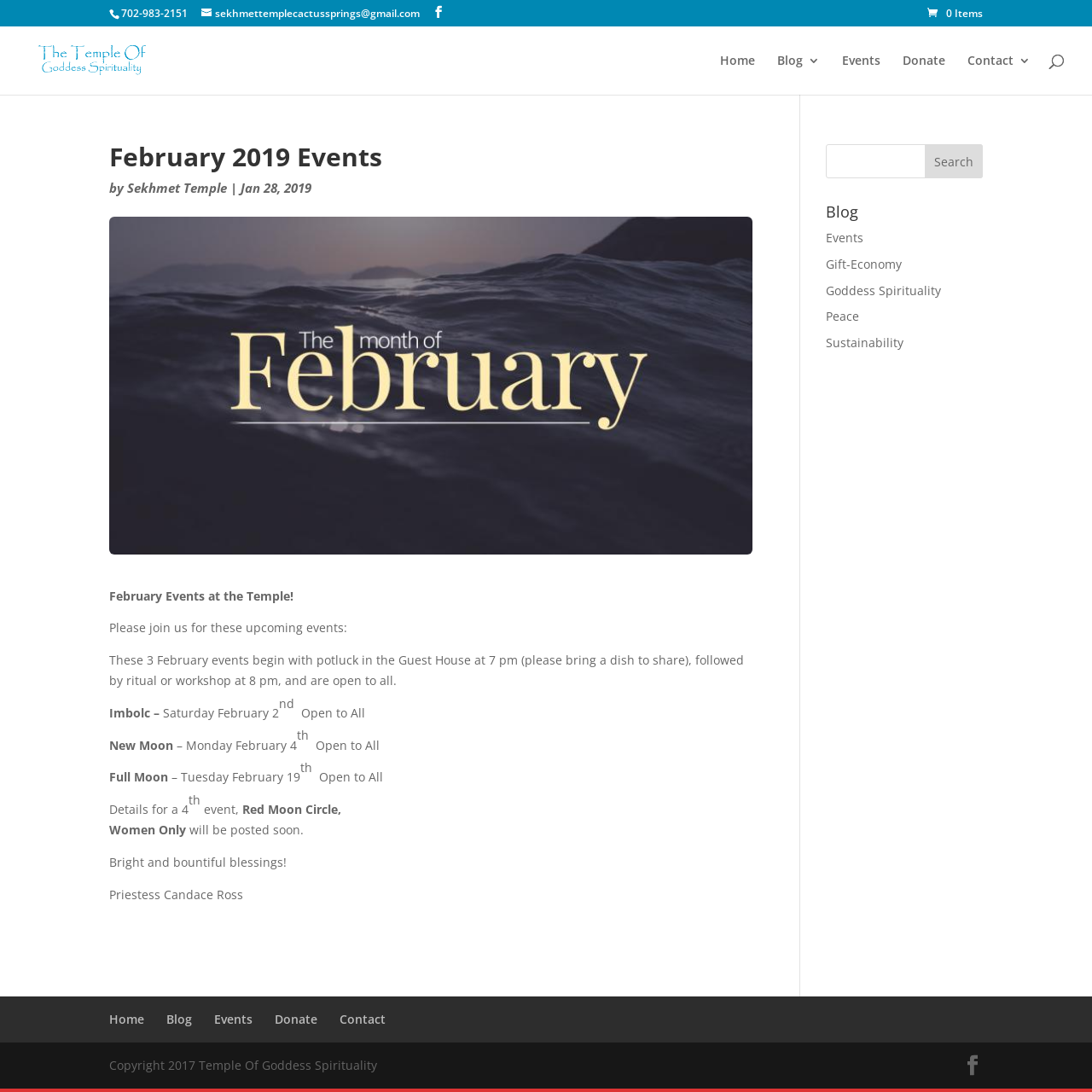Determine the bounding box coordinates of the clickable element necessary to fulfill the instruction: "View the blog". Provide the coordinates as four float numbers within the 0 to 1 range, i.e., [left, top, right, bottom].

[0.756, 0.187, 0.9, 0.209]